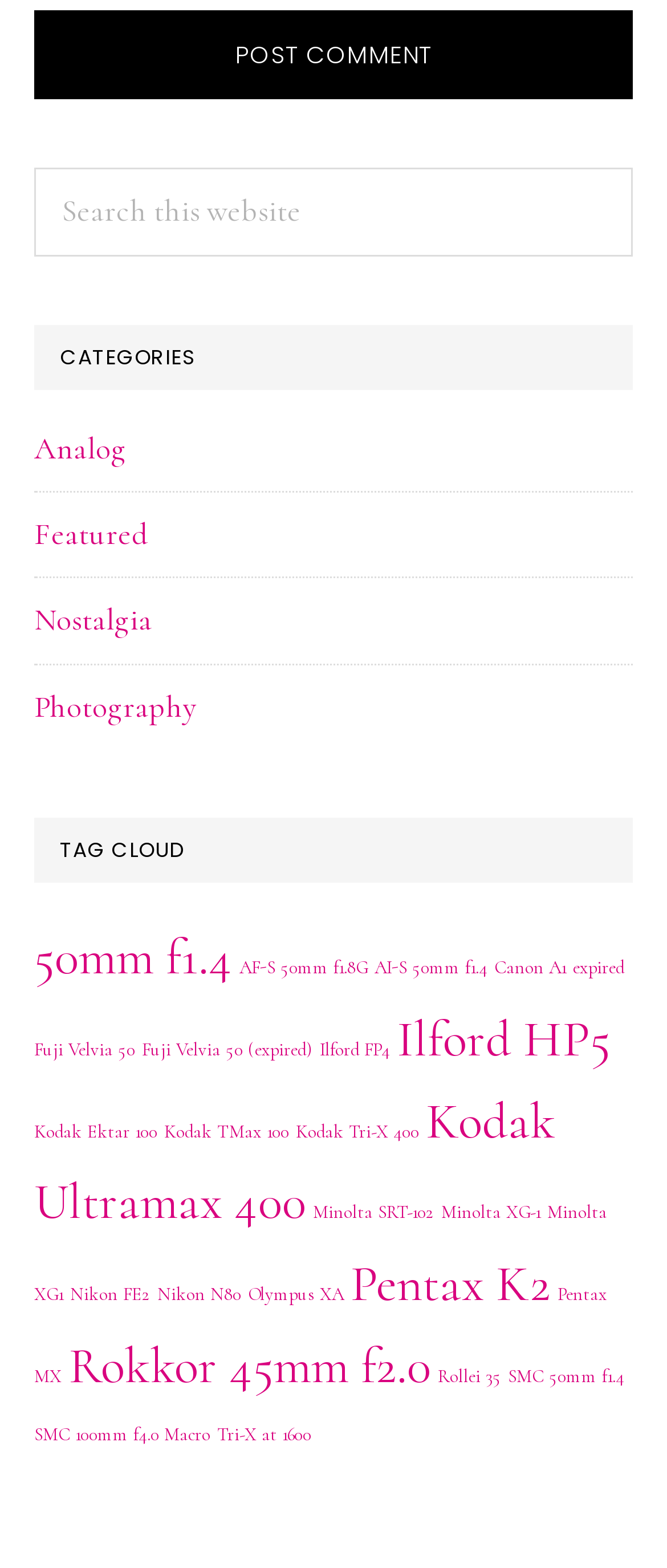What is the purpose of the 'Tag Cloud' section?
Using the visual information, respond with a single word or phrase.

To display popular tags